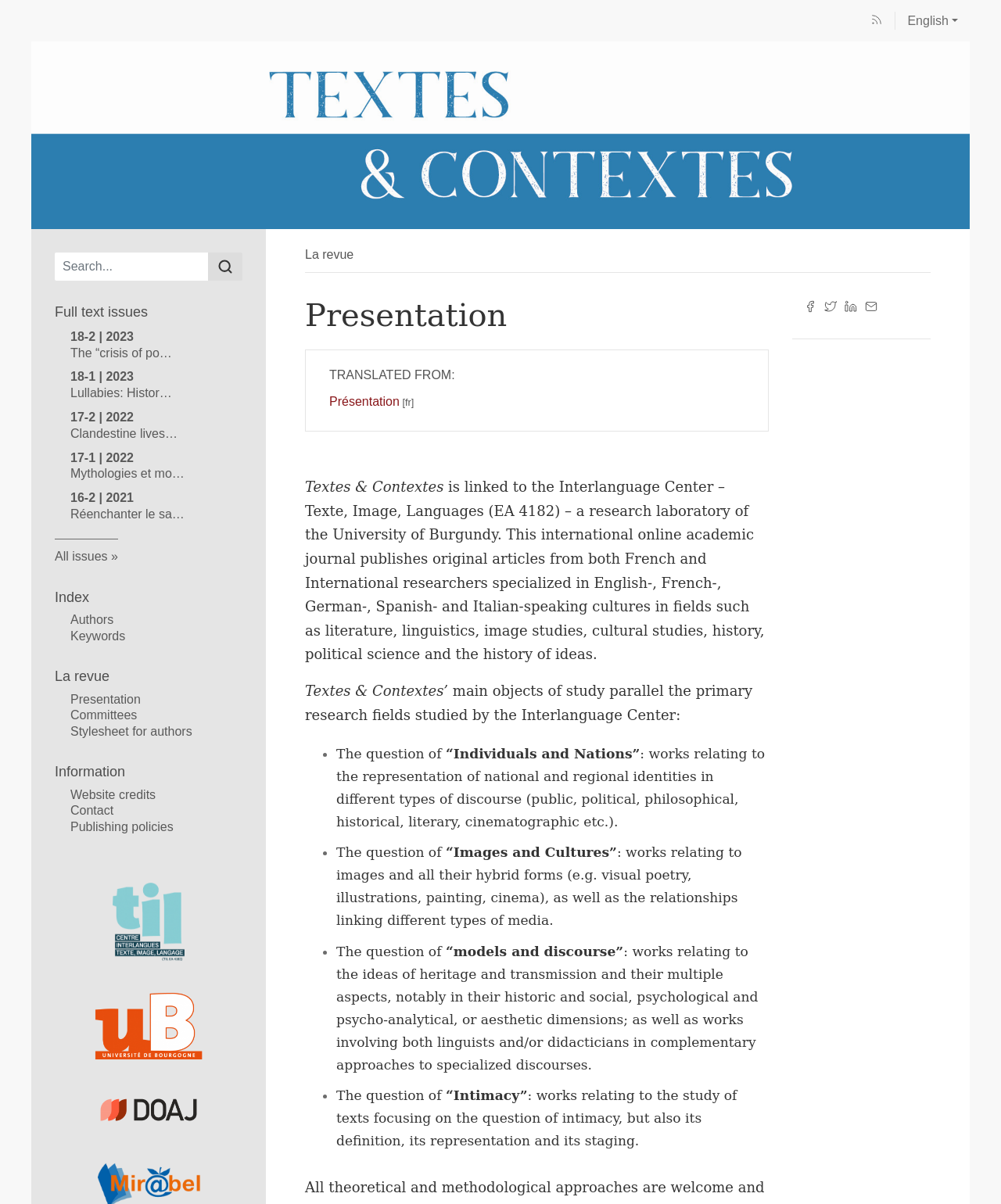Please determine the bounding box coordinates for the UI element described as: "Stylesheet for authors".

[0.07, 0.602, 0.192, 0.613]